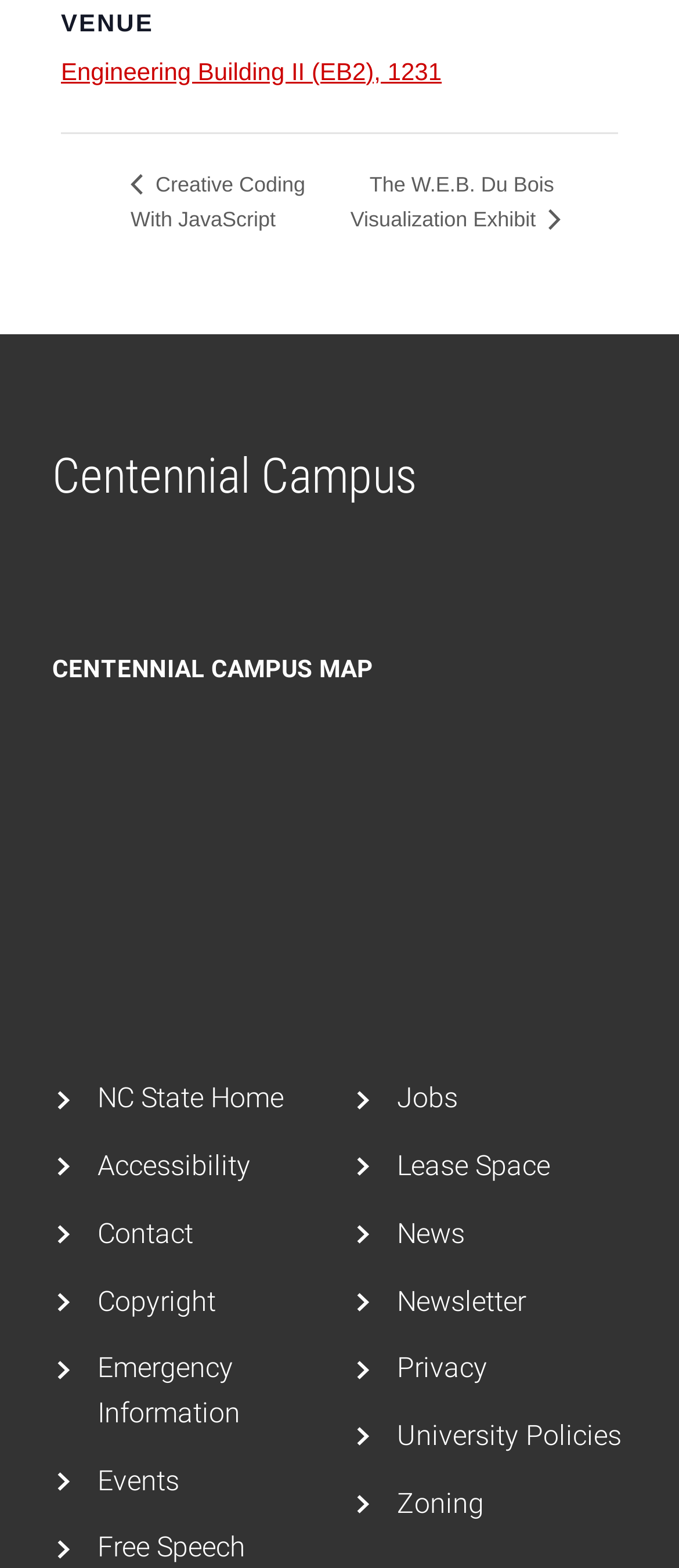Provide a brief response to the question below using one word or phrase:
What is the purpose of the map on the webpage?

To show Centennial Campus